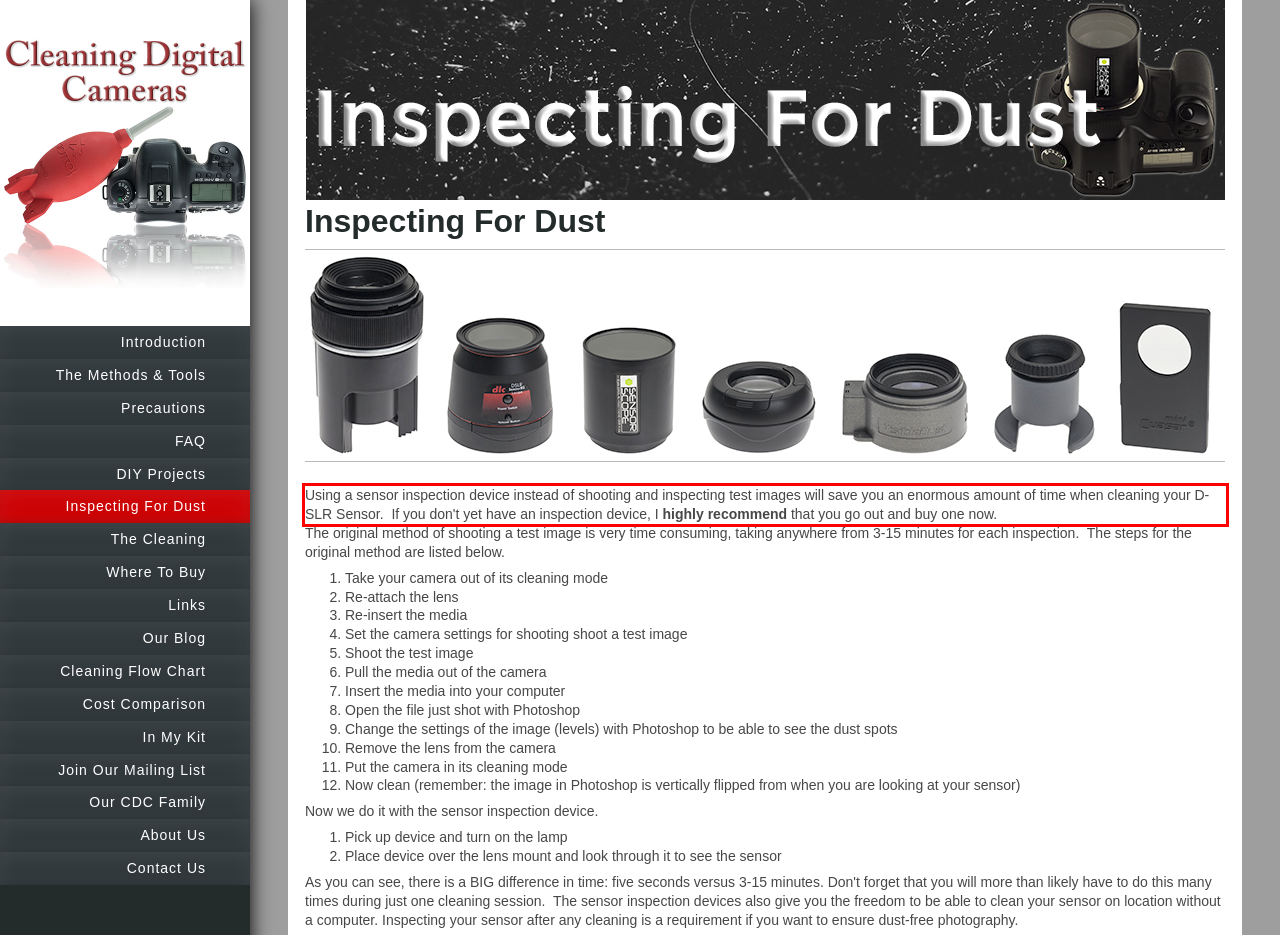You are provided with a screenshot of a webpage that includes a UI element enclosed in a red rectangle. Extract the text content inside this red rectangle.

Using a sensor inspection device instead of shooting and inspecting test images will save you an enormous amount of time when cleaning your D-SLR Sensor. If you don't yet have an inspection device, I highly recommend that you go out and buy one now.